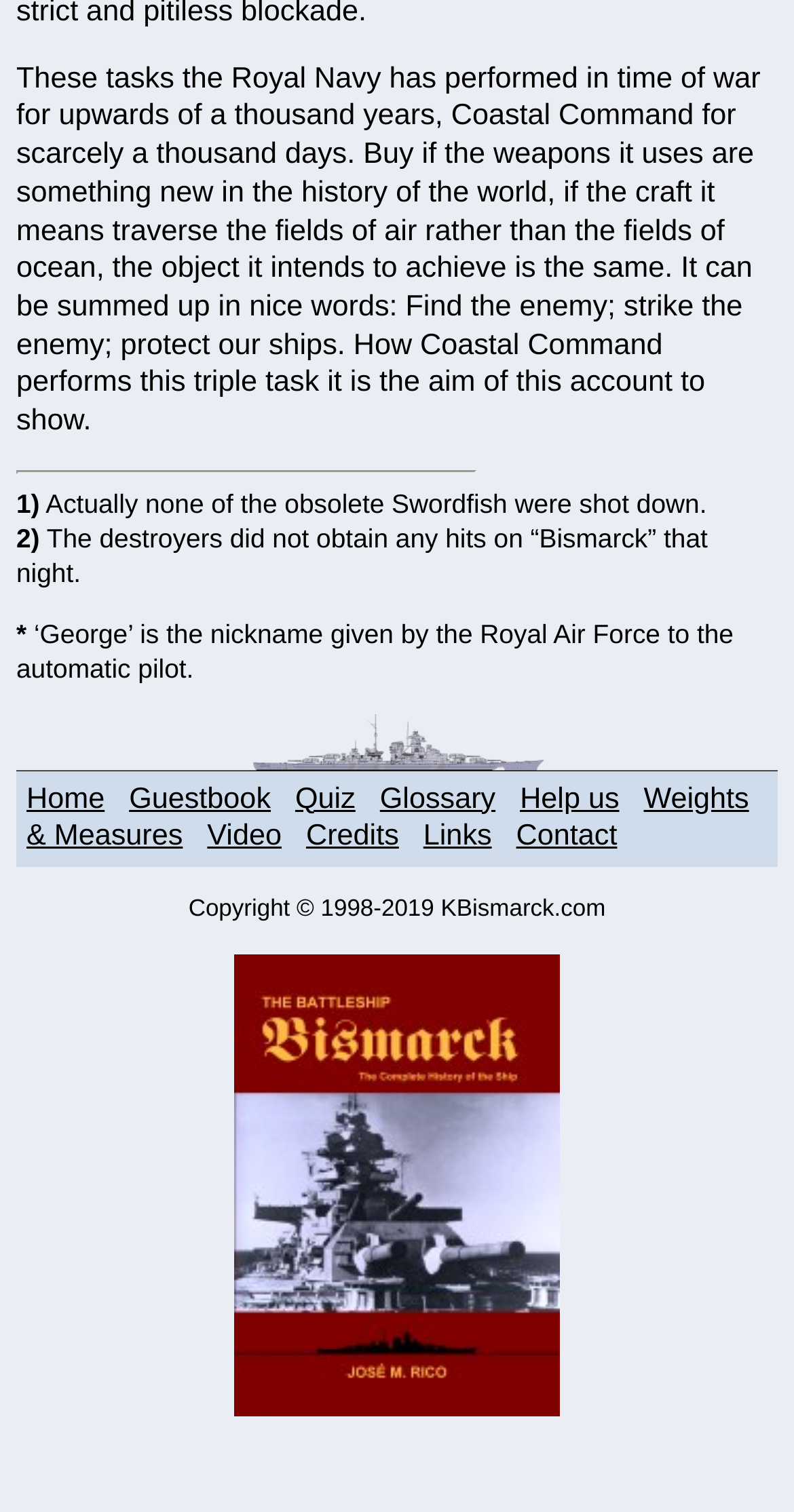Please locate the bounding box coordinates of the element's region that needs to be clicked to follow the instruction: "Click on the 'Home' link". The bounding box coordinates should be provided as four float numbers between 0 and 1, i.e., [left, top, right, bottom].

[0.033, 0.518, 0.132, 0.539]